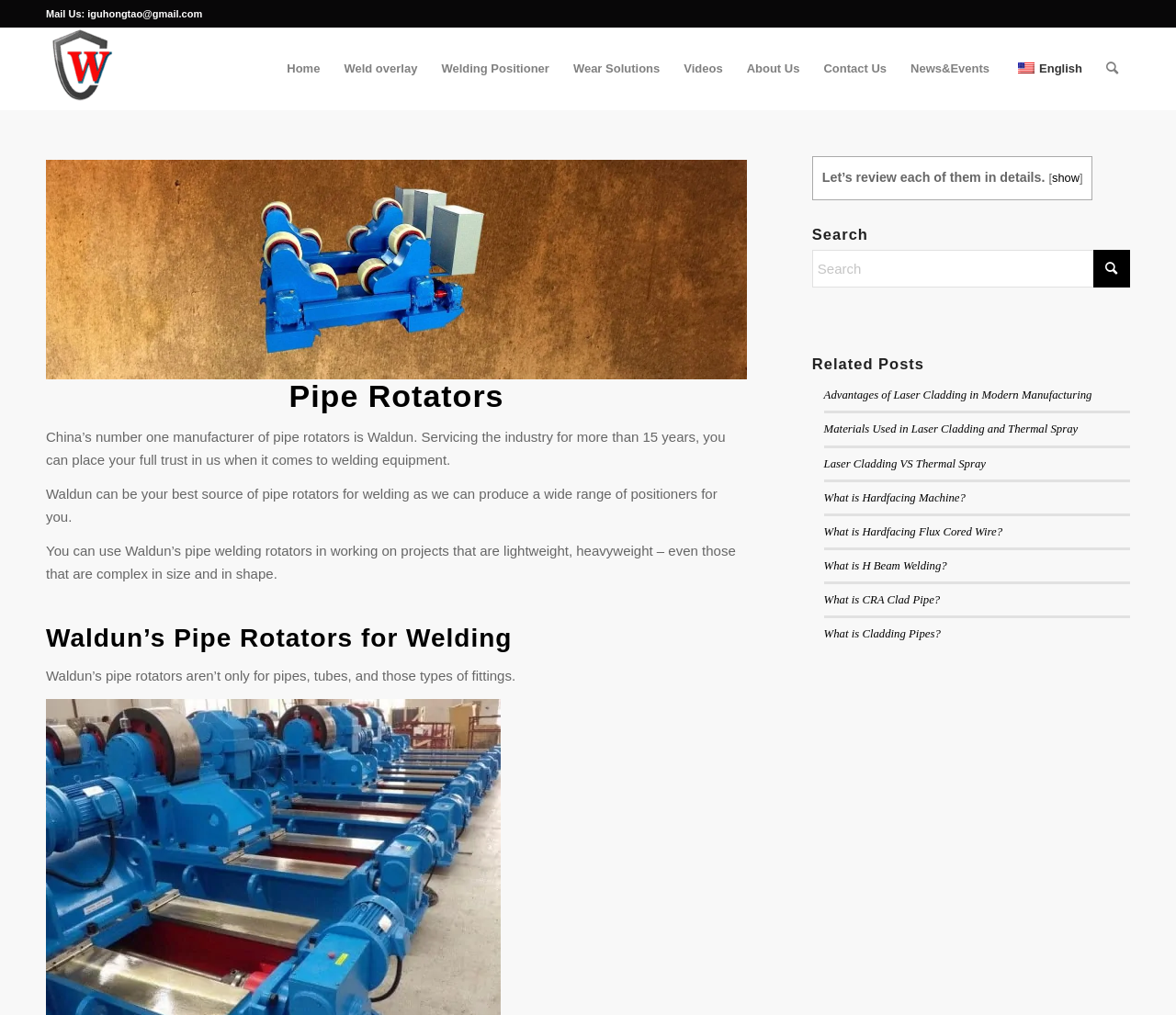Please determine the bounding box coordinates of the area that needs to be clicked to complete this task: 'Follow on Twitter'. The coordinates must be four float numbers between 0 and 1, formatted as [left, top, right, bottom].

None